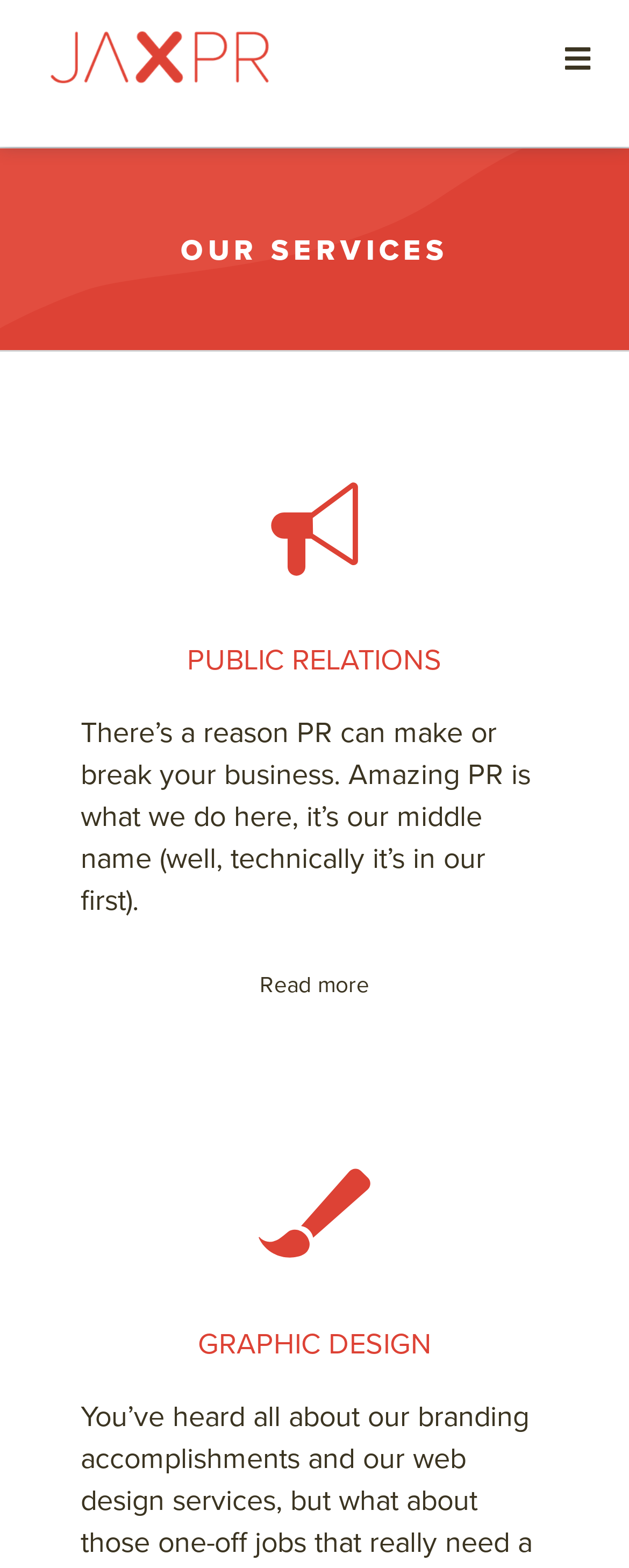How many images are on the webpage?
We need a detailed and meticulous answer to the question.

There are three images on the webpage. One is the company logo at the top-left corner, and the other two are located below the 'PUBLIC RELATIONS' and 'GRAPHIC DESIGN' headings, respectively.